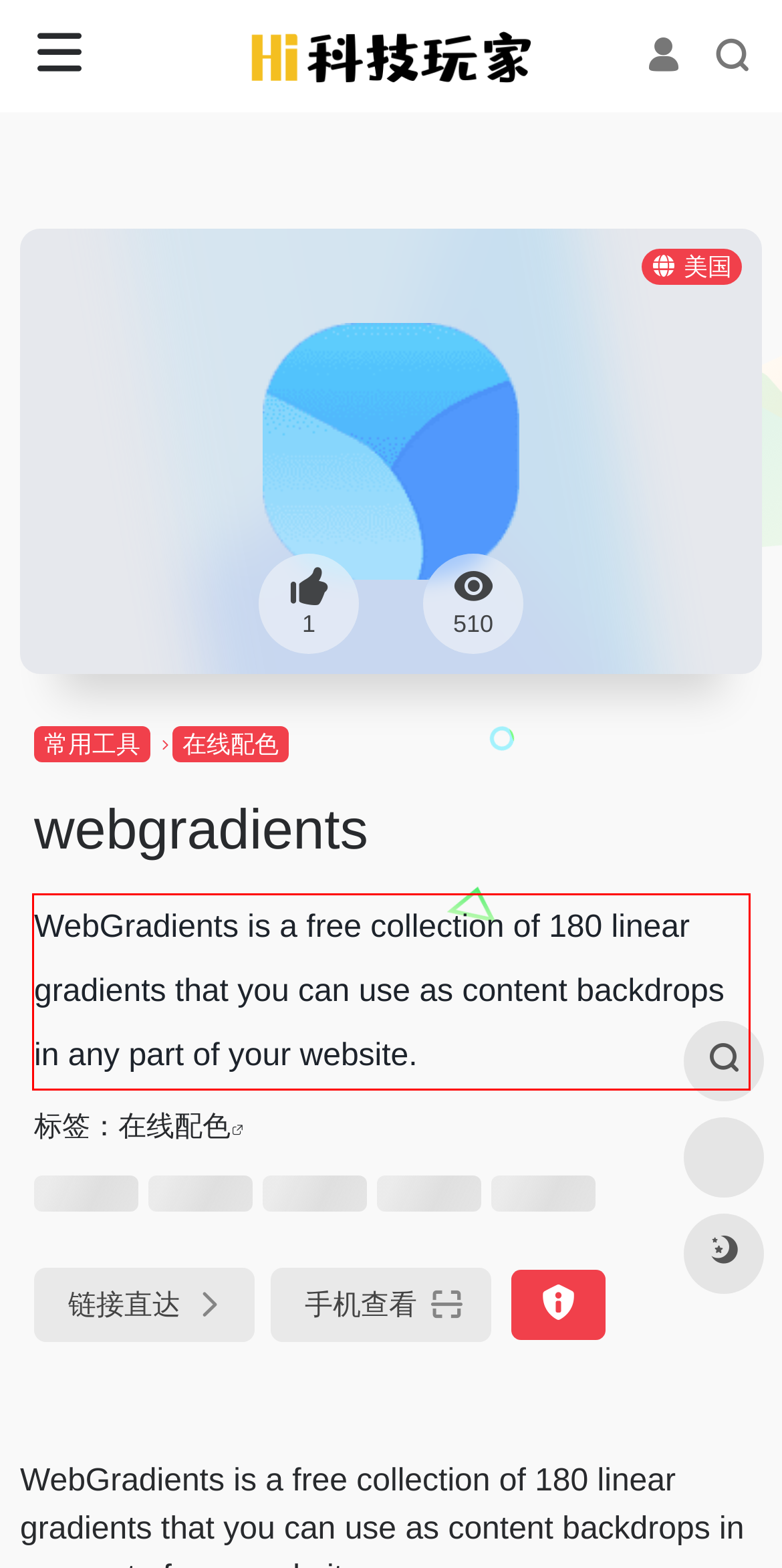Please identify and extract the text from the UI element that is surrounded by a red bounding box in the provided webpage screenshot.

WebGradients is a free collection of 180 linear gradients that you can use as content backdrops in any part of your website.